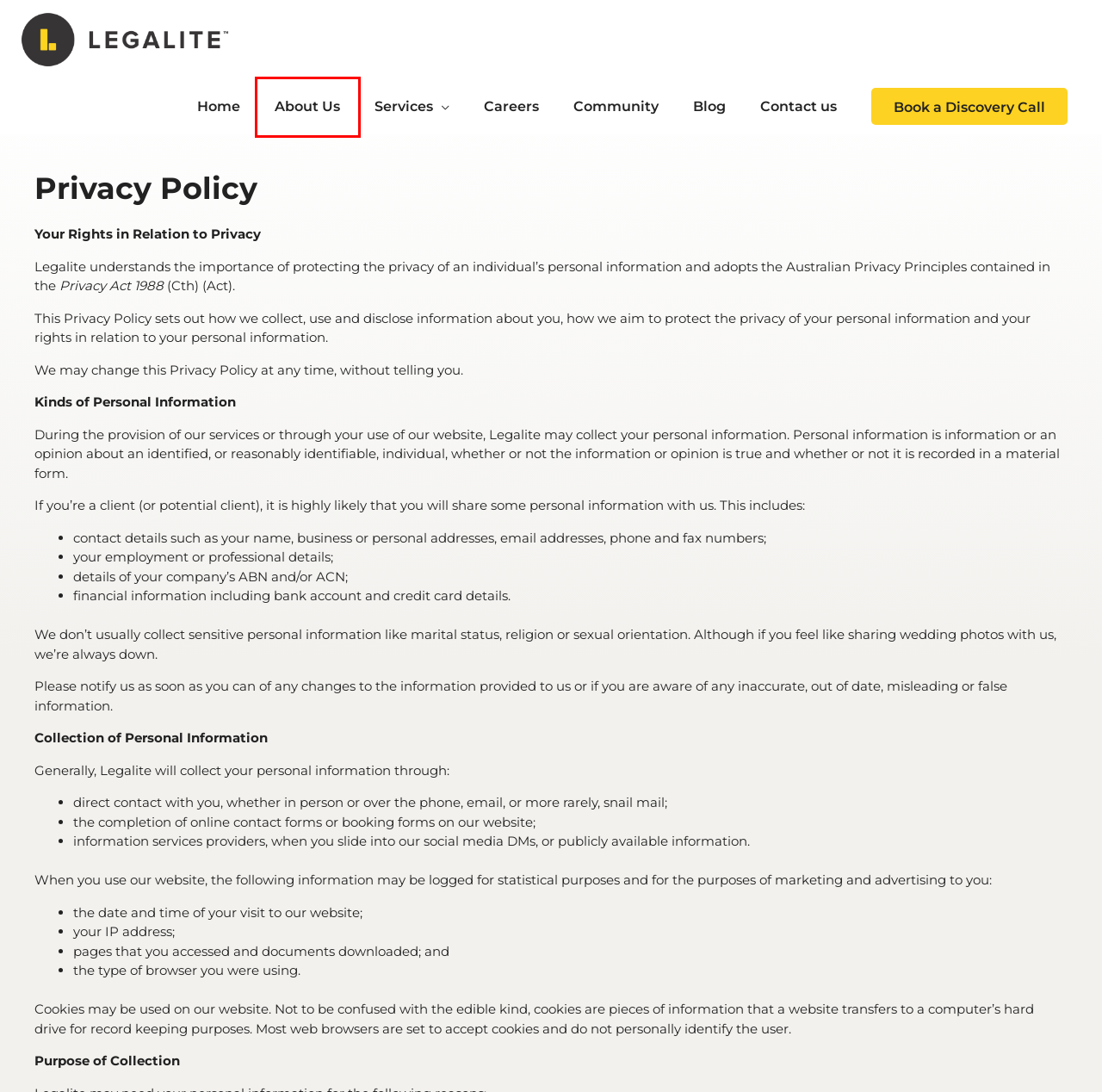You are provided with a screenshot of a webpage that has a red bounding box highlighting a UI element. Choose the most accurate webpage description that matches the new webpage after clicking the highlighted element. Here are your choices:
A. Our Services – Legalite
B. Community – Legalite
C. Blog – Legalite
D. Book a Discovery Call – Legalite
E. Legalite – Simplified Legal Services
F. Connect with us – Legalite
G. Careers – Legalite
H. About Us – Legalite

H